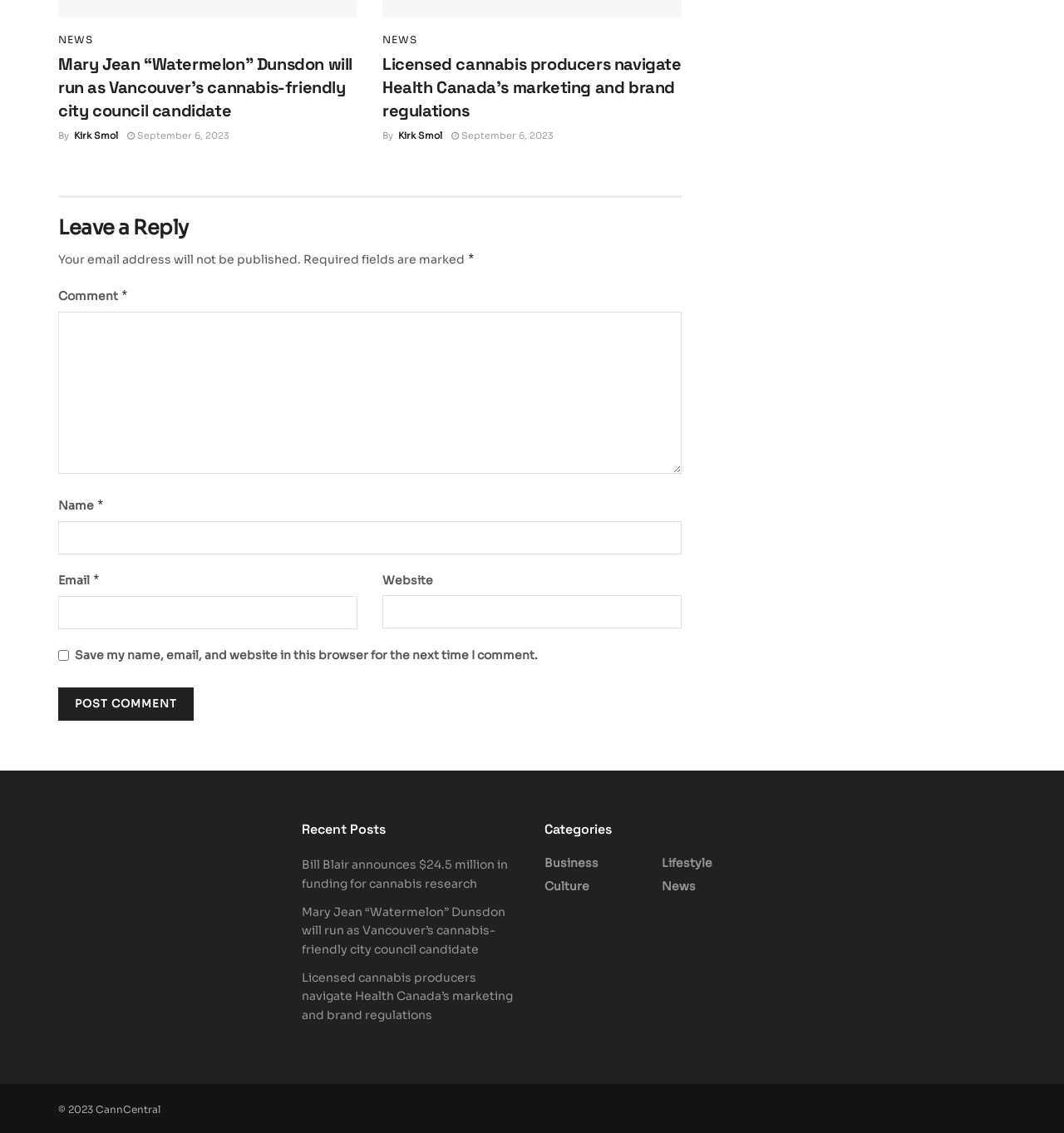Find the bounding box of the web element that fits this description: "Founders".

None